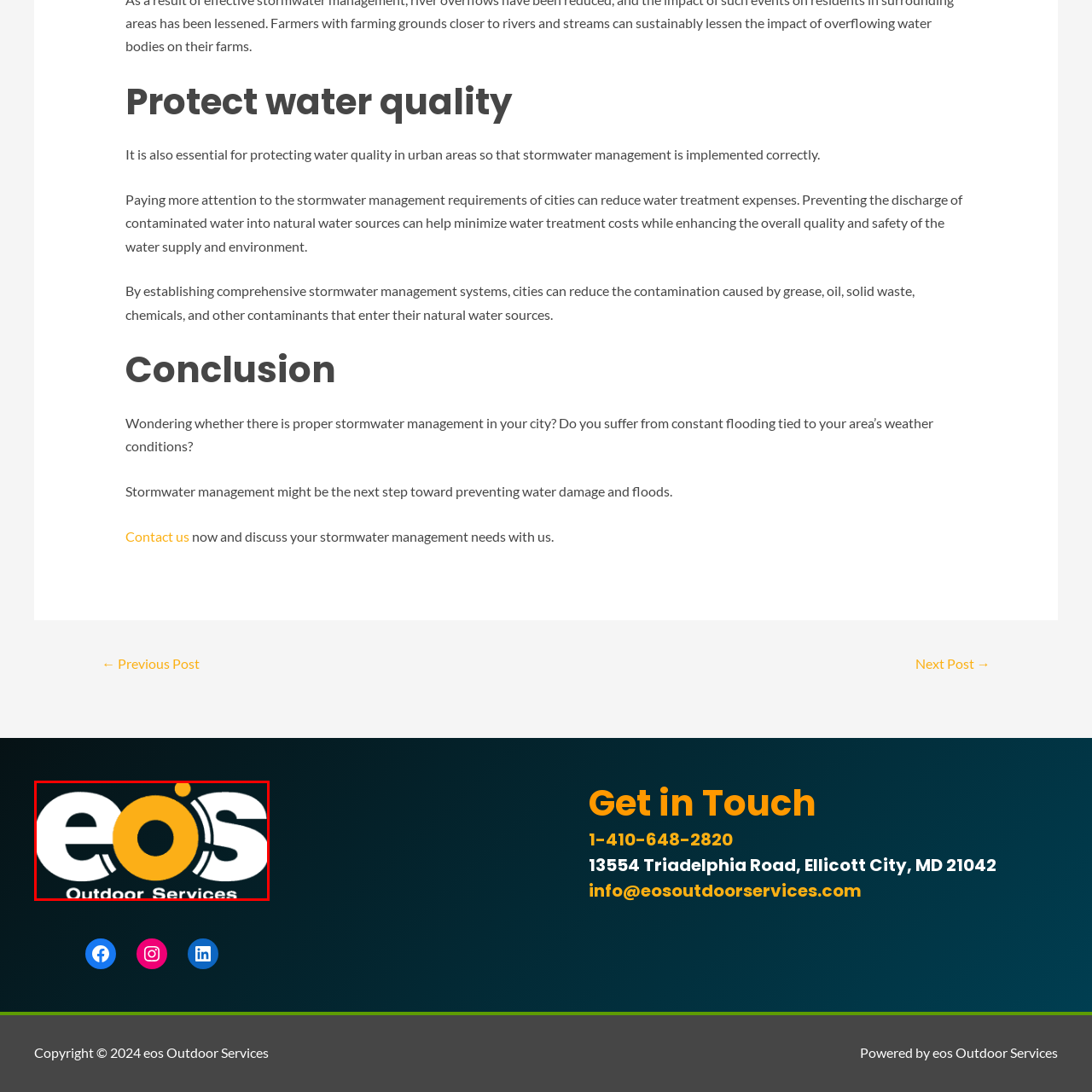Narrate the specific details and elements found within the red-bordered image.

This image features the logo of eos Outdoor Services, showcasing a modern and vibrant design. The logo prominently displays the letters "eos" in a bold, sans-serif typeface, with the letter "o" uniquely highlighted in orange, adding a touch of warmth and emphasis. Underneath the "eos," the phrase "Outdoor Services" is presented in a straightforward font, indicating the company's focus on outdoor solutions. The background is dark, enhancing the contrast and visibility of the logo. This design reflects the company's commitment to providing impactful outdoor services, aligning with their mission of effective stormwater management and environmental quality enhancement.